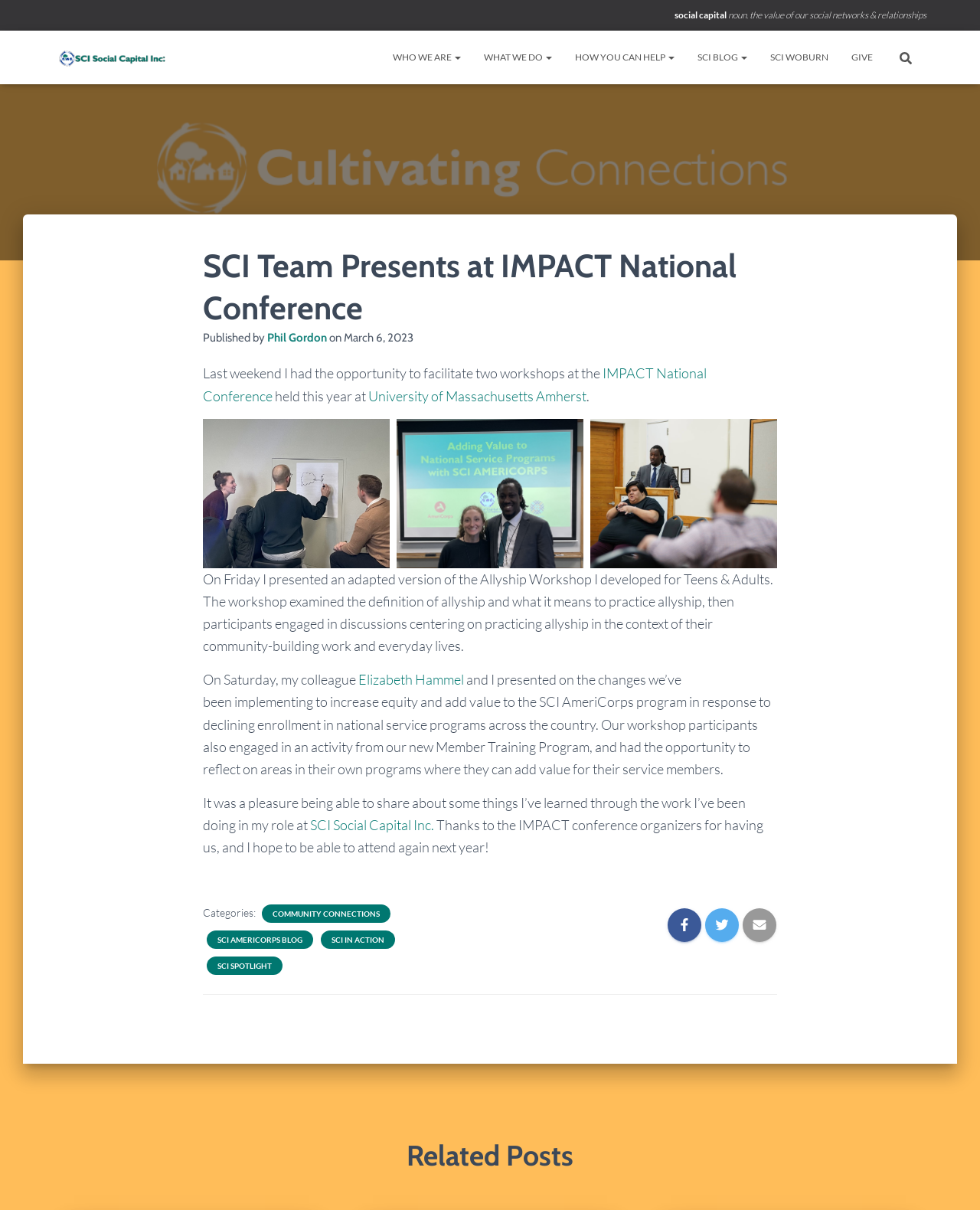Locate the bounding box coordinates of the element that should be clicked to fulfill the instruction: "Learn about WHO WE ARE".

[0.389, 0.032, 0.482, 0.063]